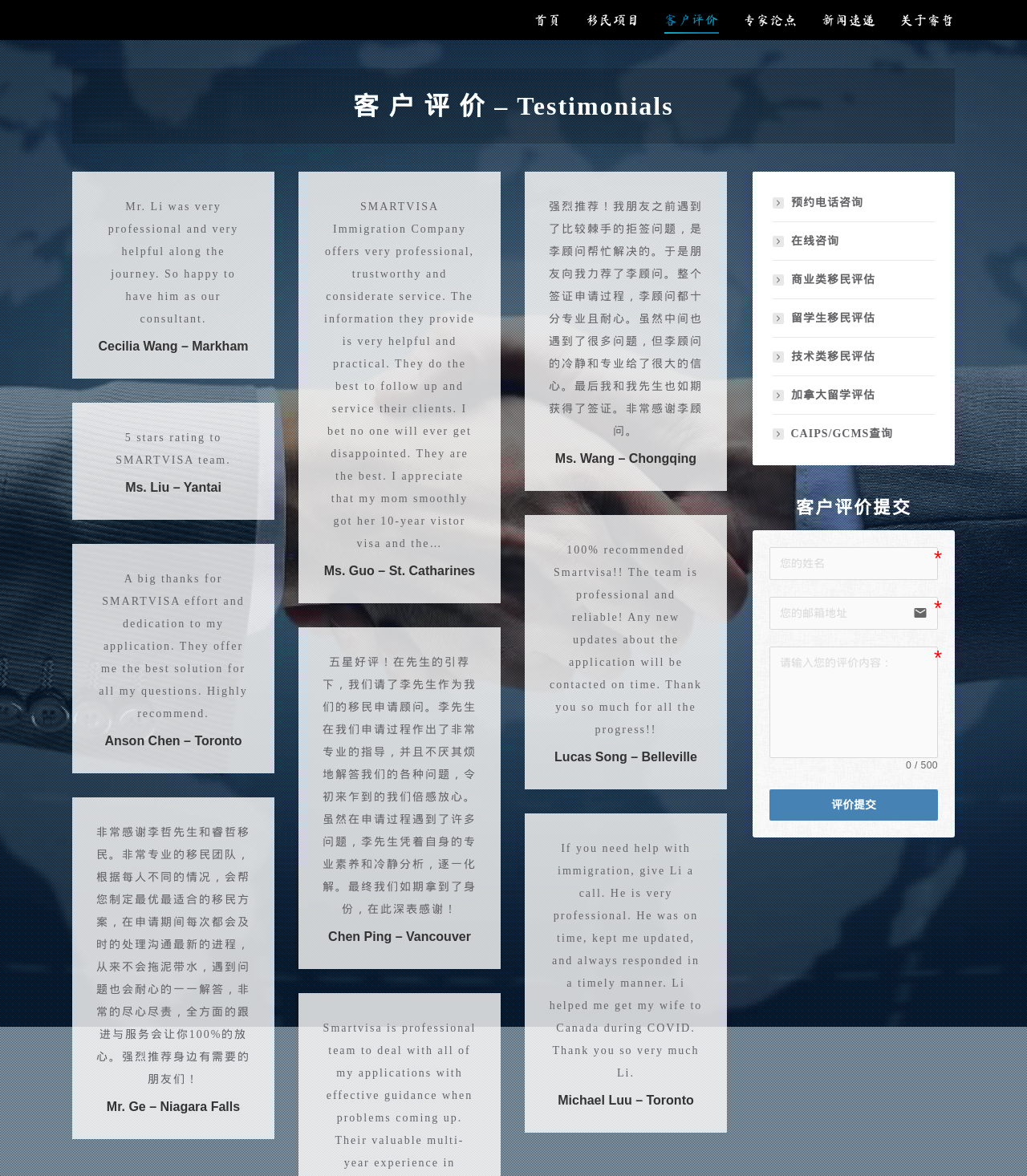Show me the bounding box coordinates of the clickable region to achieve the task as per the instruction: "Click the '评价提交' button".

[0.749, 0.671, 0.913, 0.698]